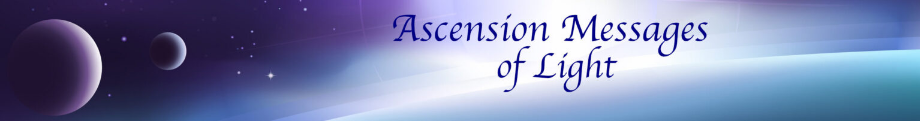What type of text is used for the title?
By examining the image, provide a one-word or phrase answer.

Cursive